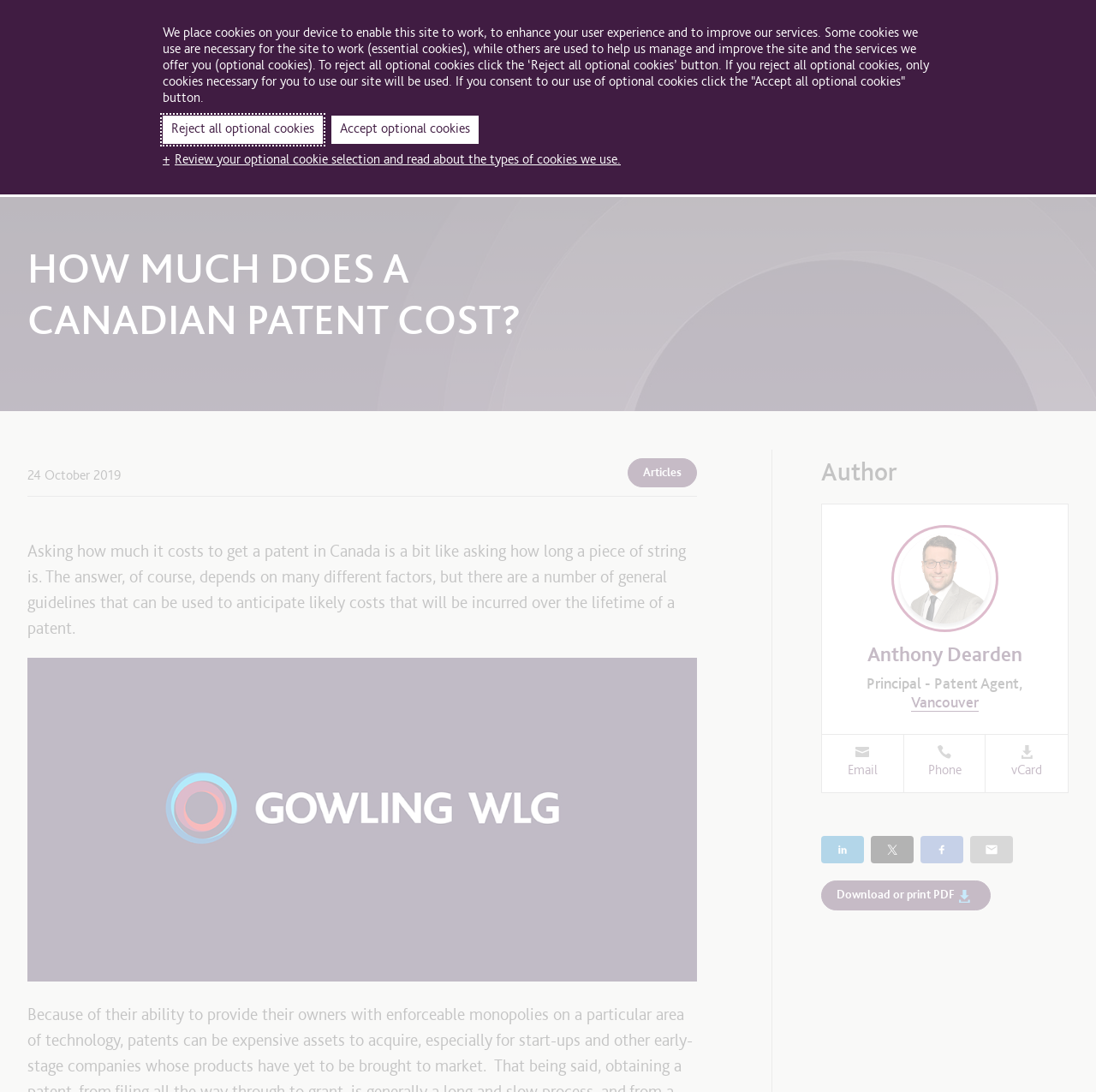Determine the bounding box coordinates of the clickable element necessary to fulfill the instruction: "Read the article". Provide the coordinates as four float numbers within the 0 to 1 range, i.e., [left, top, right, bottom].

[0.025, 0.206, 0.738, 0.3]